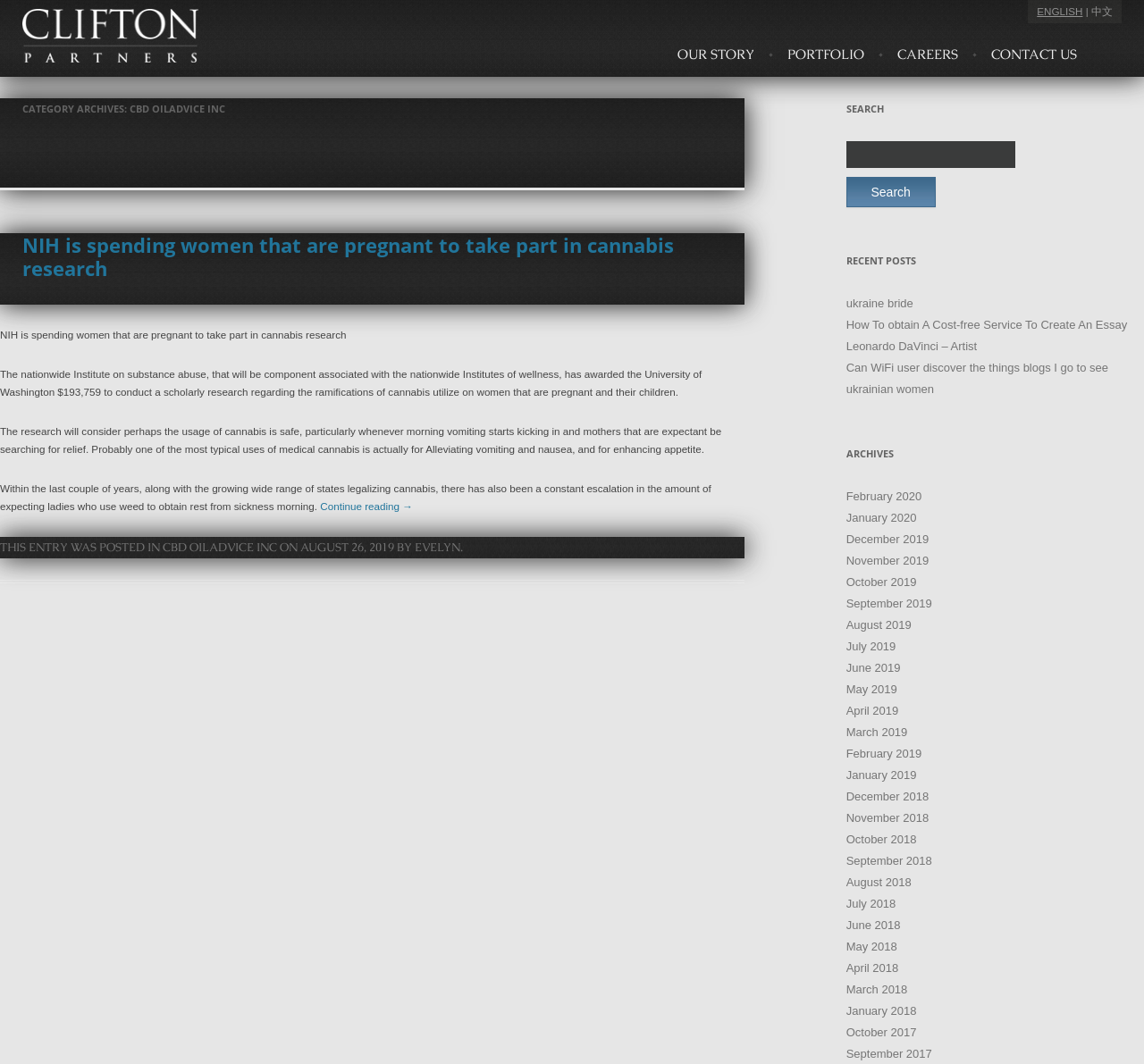Show the bounding box coordinates of the region that should be clicked to follow the instruction: "Click the 'OUR STORY' link."

[0.592, 0.042, 0.659, 0.072]